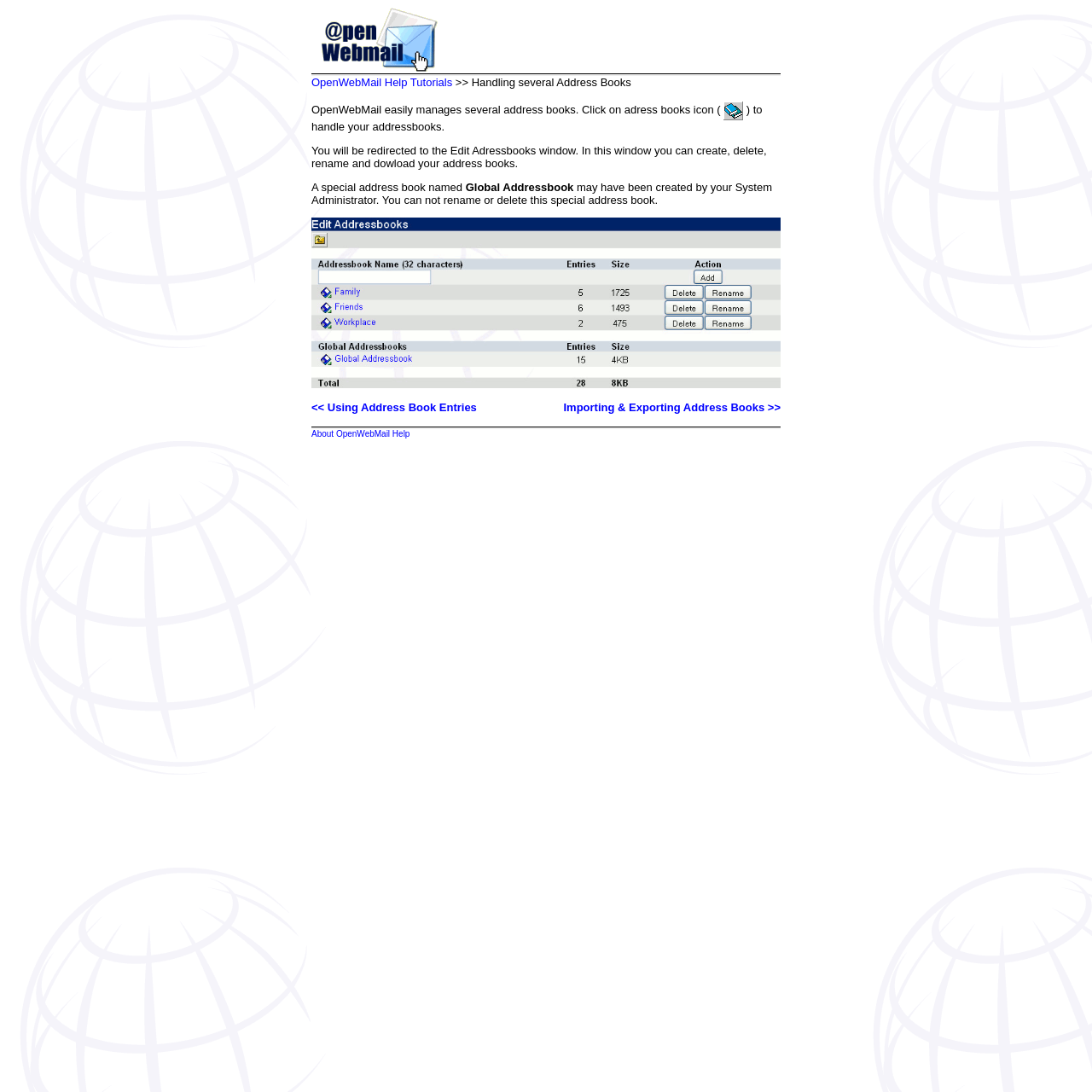What is the special address book created by the System Administrator?
From the details in the image, provide a complete and detailed answer to the question.

The special address book created by the System Administrator is called the Global Addressbook, which cannot be renamed or deleted by users.